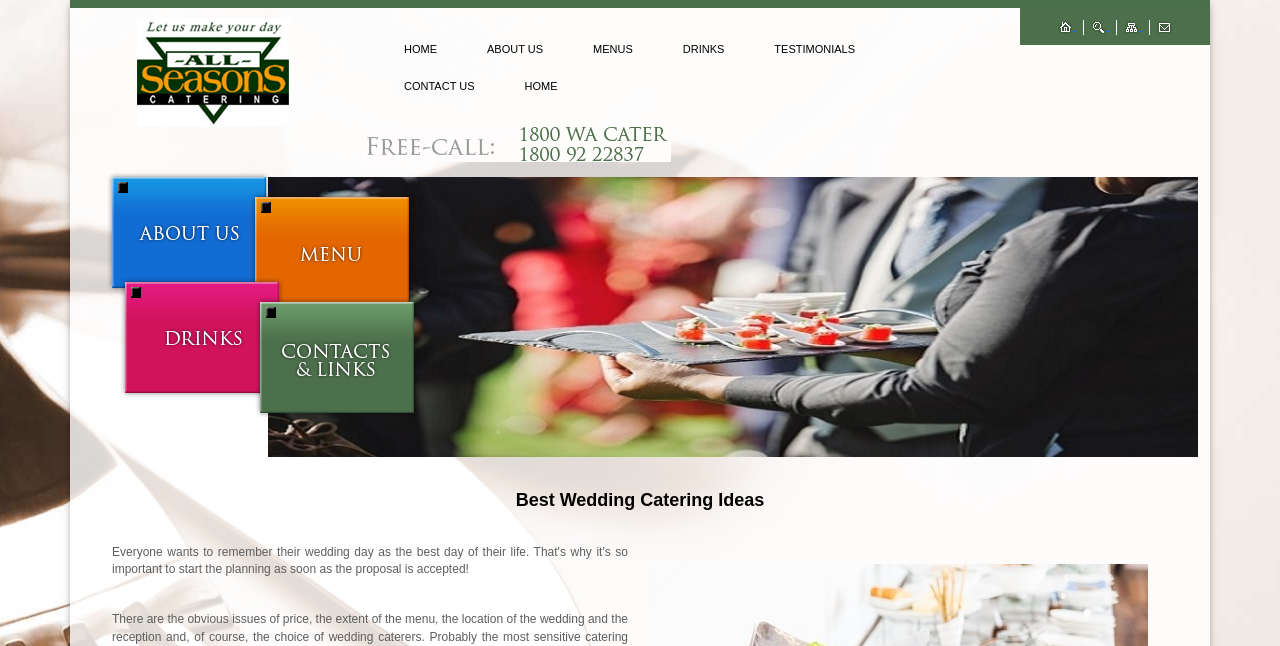How many navigation menu items are there?
Look at the image and answer the question using a single word or phrase.

6